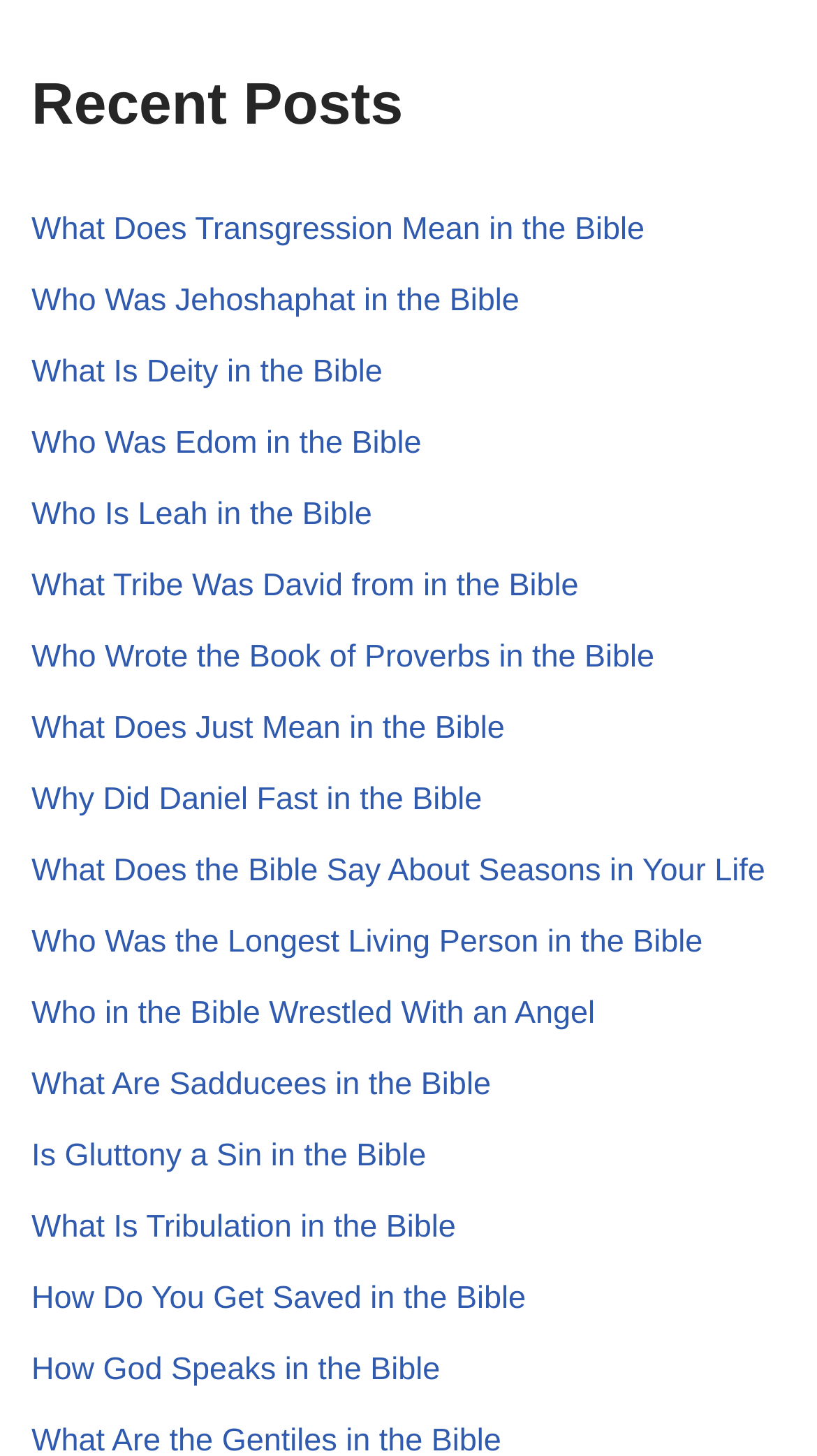Please provide a detailed answer to the question below based on the screenshot: 
What is the common theme of the links on the webpage?

By examining the text of each link, I found that all the links are related to Bible-related topics, such as biblical figures, concepts, and events.